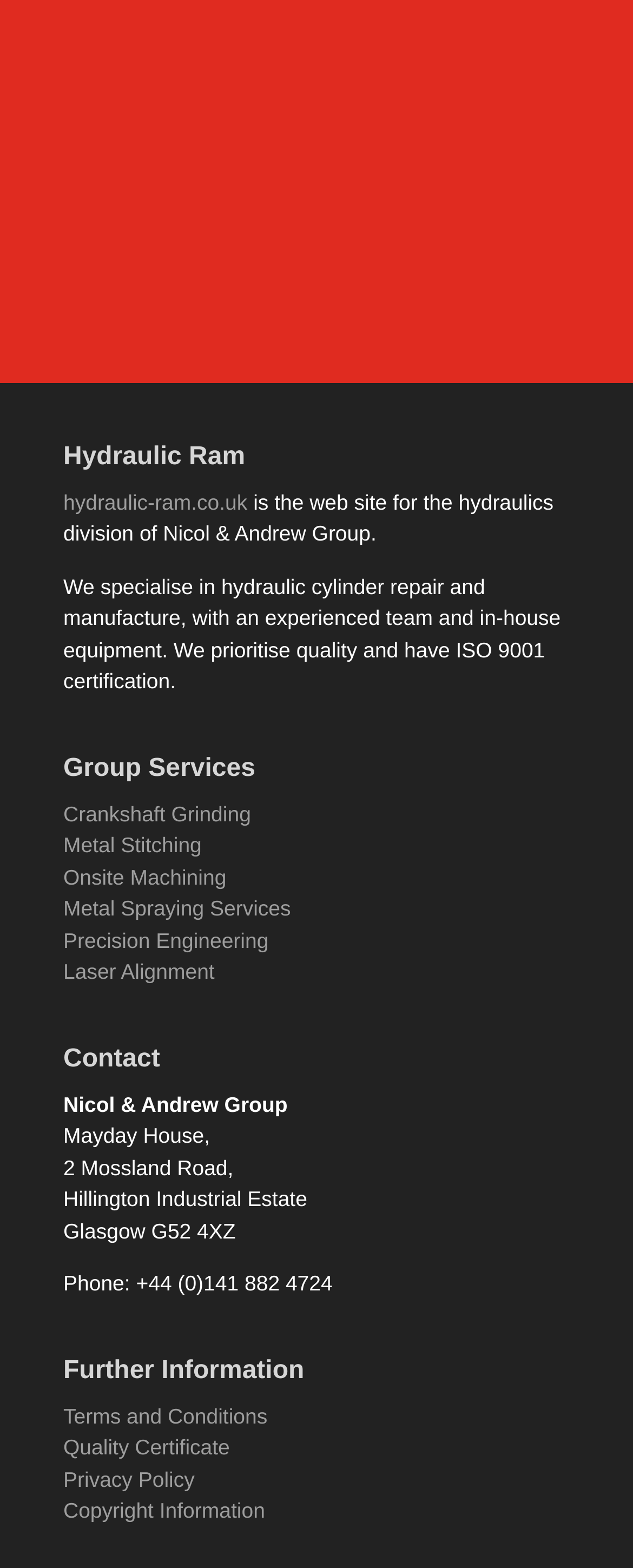How many links are there under 'Further Information'?
From the screenshot, provide a brief answer in one word or phrase.

4